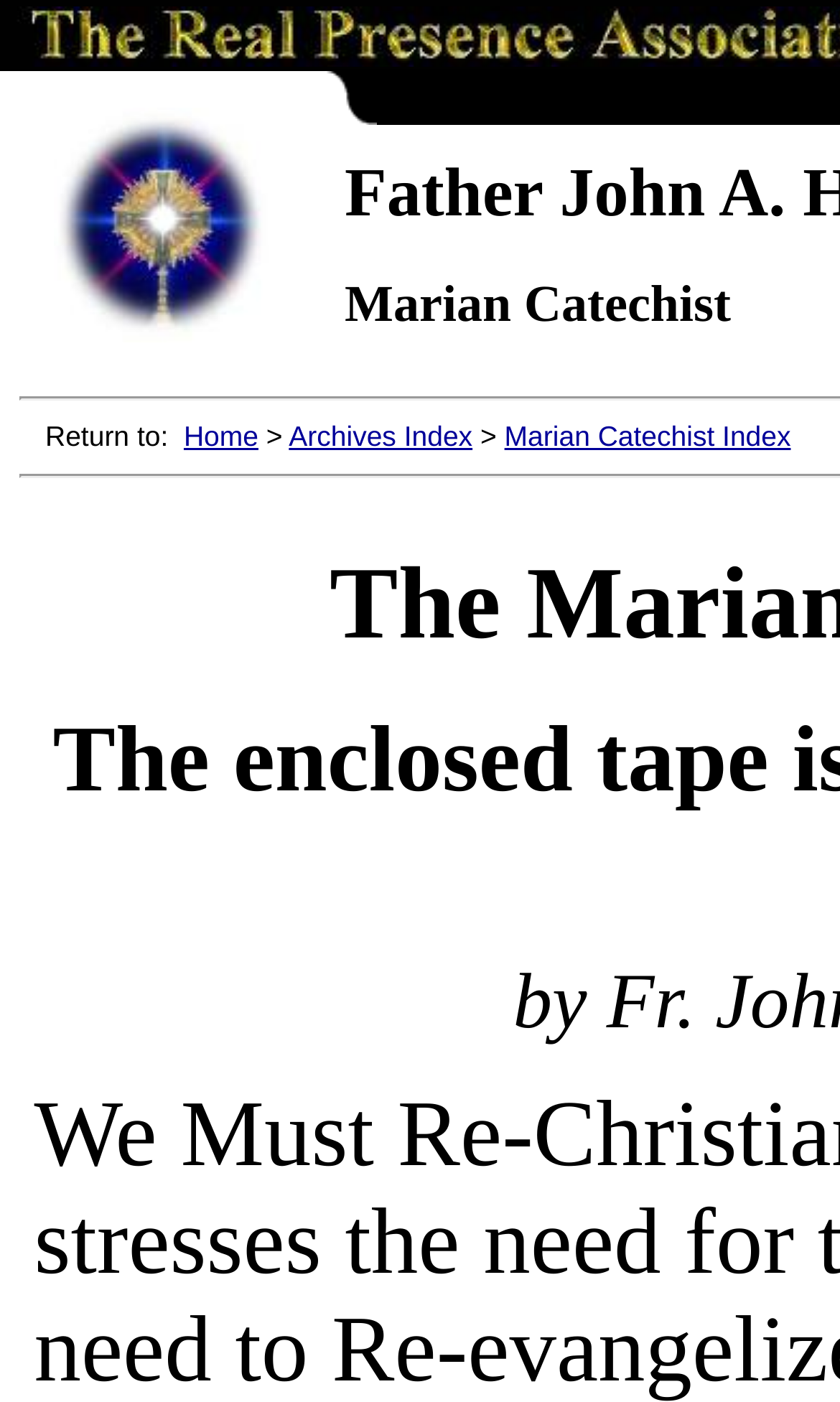What is the purpose of the webpage according to the layout?
Provide a comprehensive and detailed answer to the question.

By looking at the layout of the webpage, I can see that it is divided into sections with links and images, suggesting that the purpose of the webpage is to provide information and resources to users.